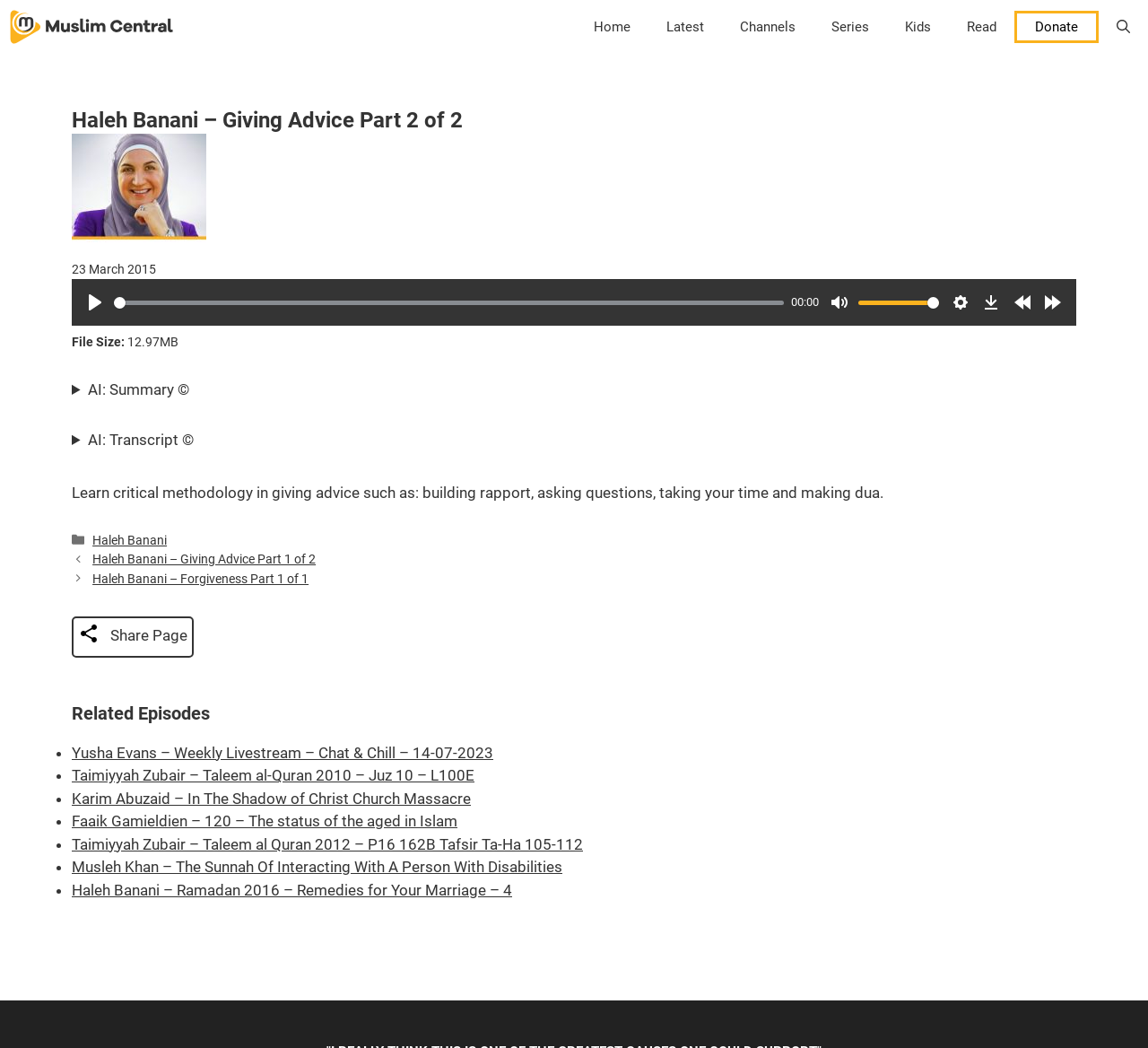What is the topic of the audio lecture?
Please ensure your answer to the question is detailed and covers all necessary aspects.

The topic of the audio lecture can be inferred from the title of the audio lecture, which is 'Haleh Banani – Giving Advice Part 2 of 2', and also from the description of the audio lecture, which mentions 'critical methodology in giving advice'.